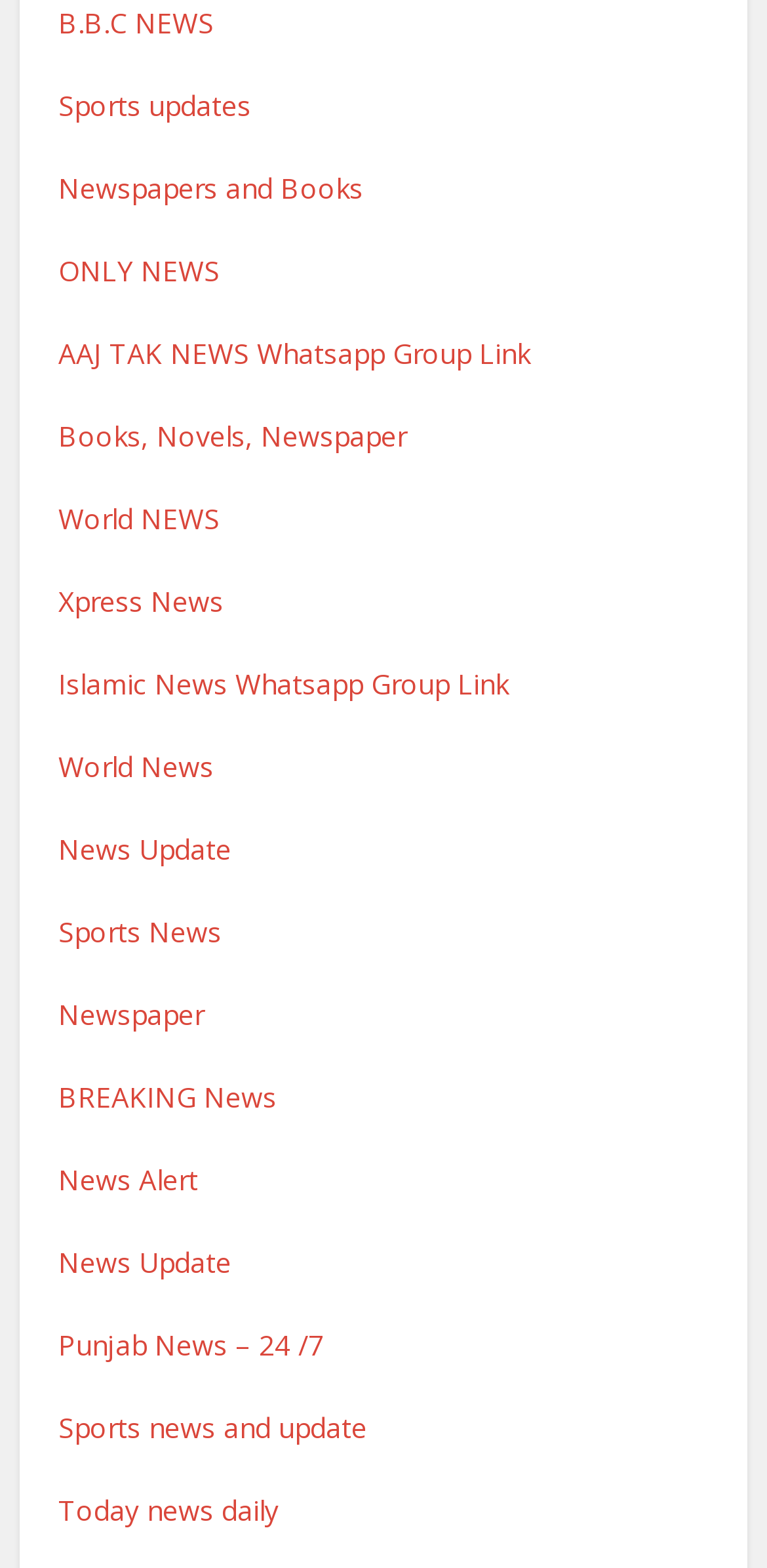Please reply with a single word or brief phrase to the question: 
How many news categories are available?

20